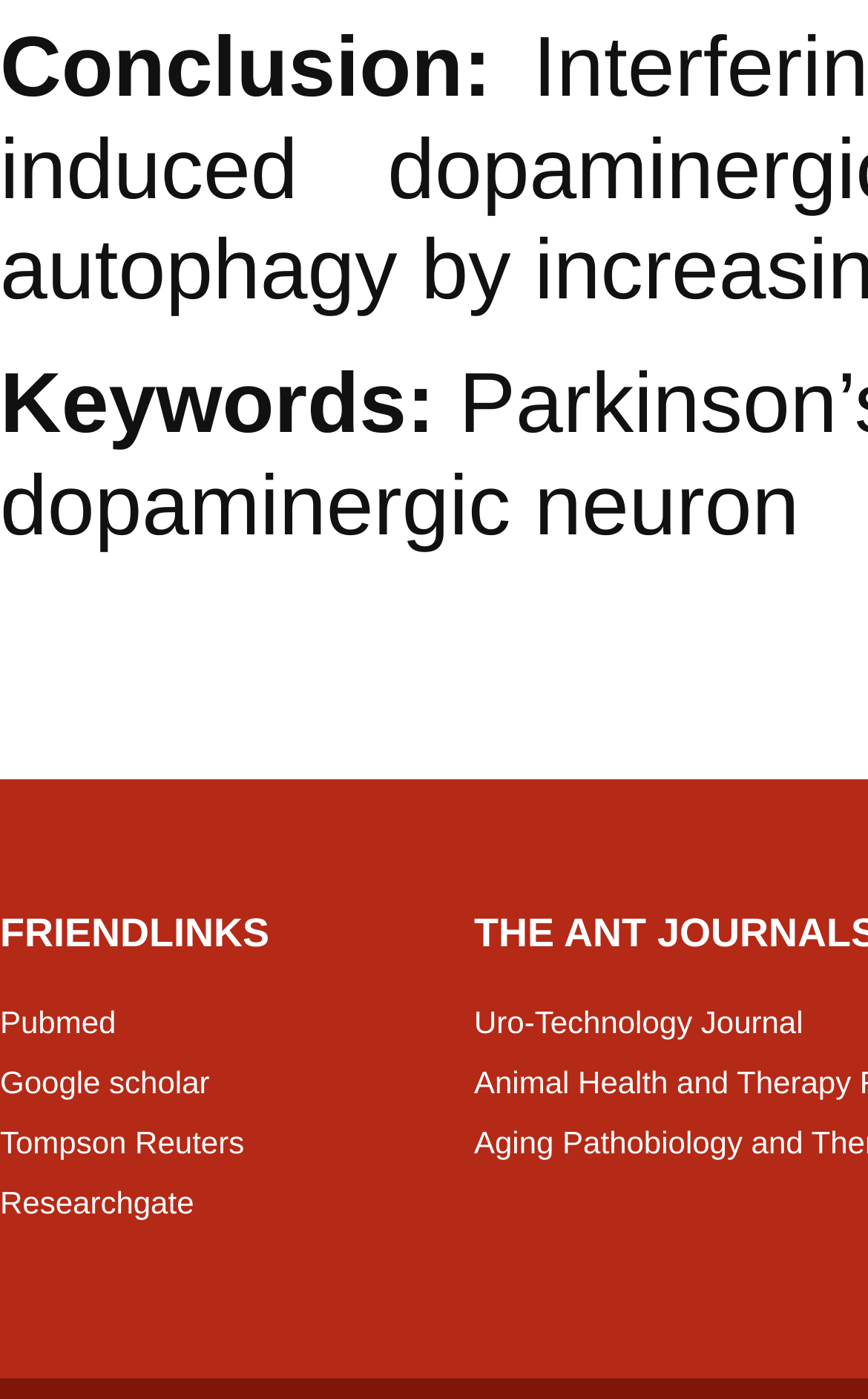Determine the bounding box for the UI element described here: "Uro-Technology Journal".

[0.546, 0.718, 0.925, 0.743]